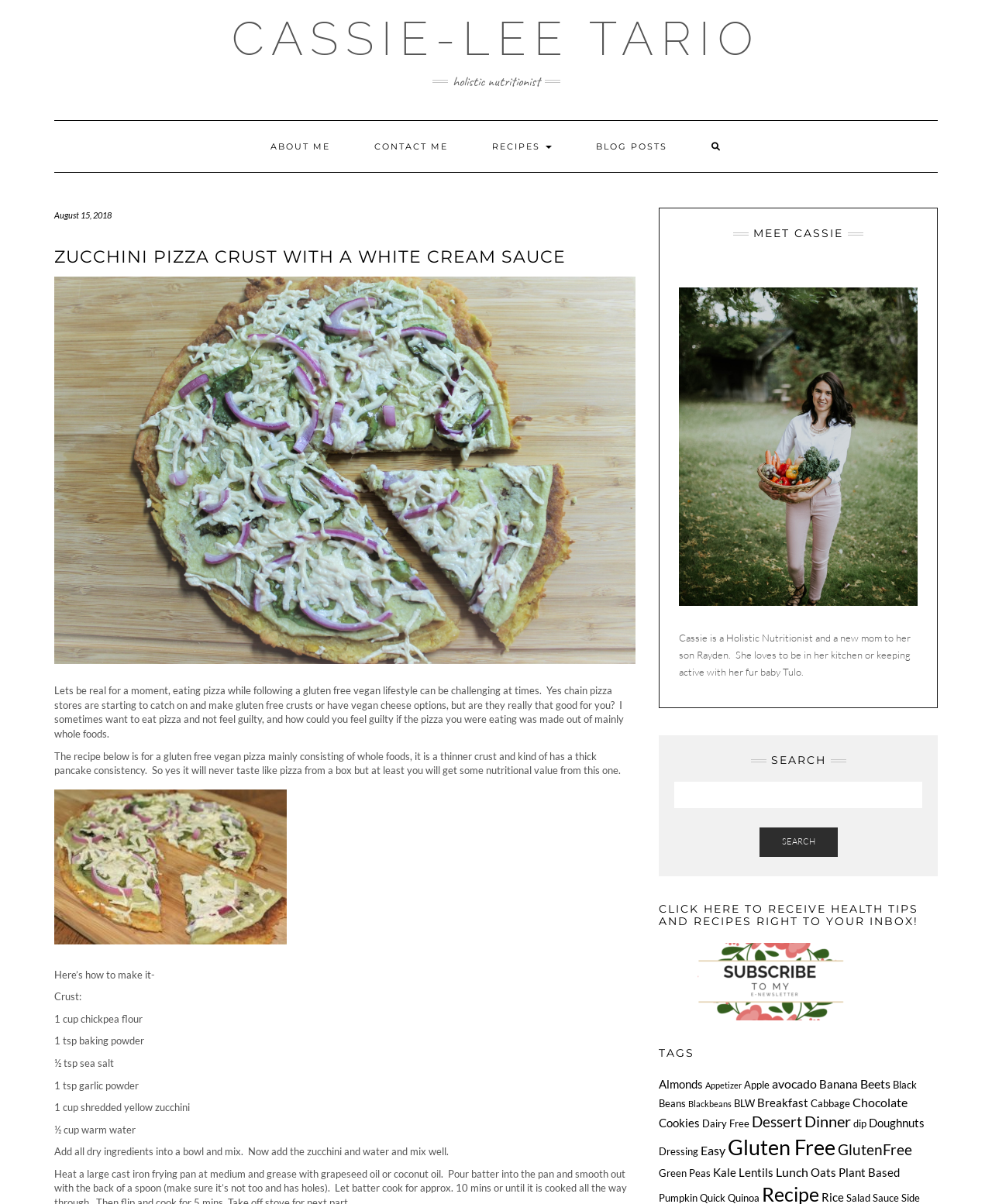Specify the bounding box coordinates of the area to click in order to execute this command: 'Read the blog post about Zucchini Pizza Crust with a White Cream Sauce'. The coordinates should consist of four float numbers ranging from 0 to 1, and should be formatted as [left, top, right, bottom].

[0.055, 0.204, 0.641, 0.223]